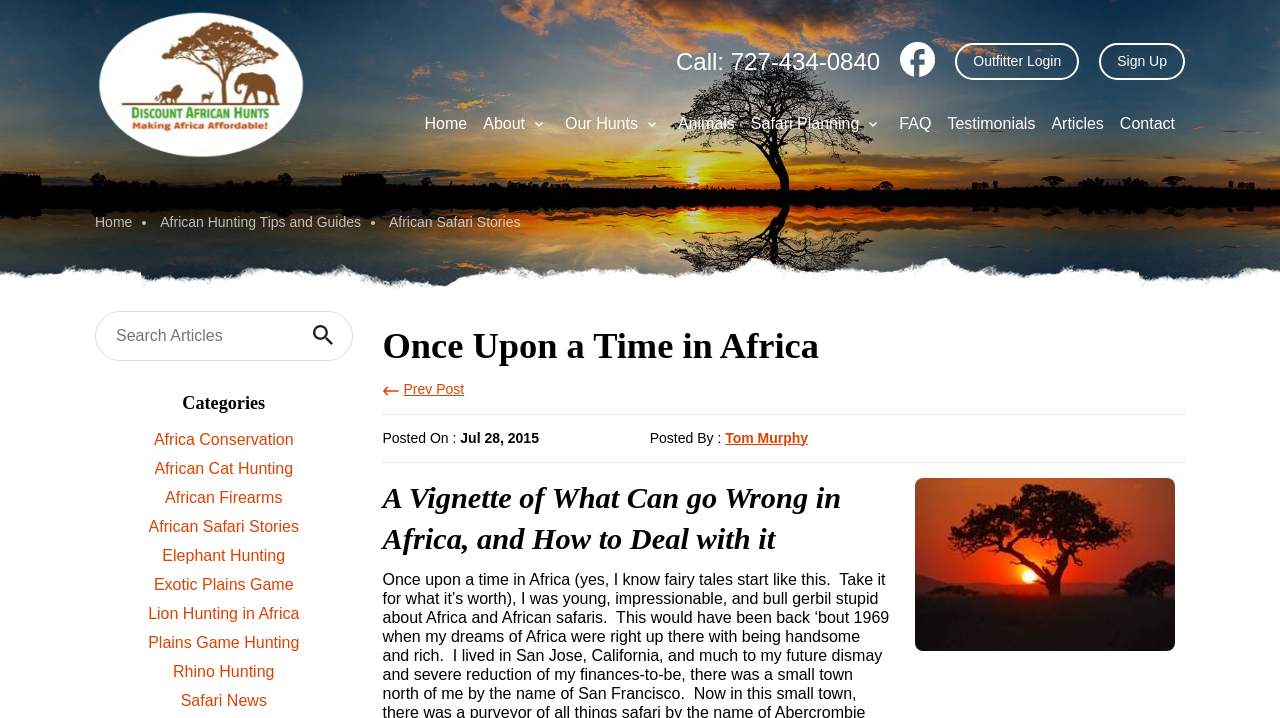Ascertain the bounding box coordinates for the UI element detailed here: "African Cat Hunting". The coordinates should be provided as [left, top, right, bottom] with each value being a float between 0 and 1.

[0.074, 0.633, 0.275, 0.673]